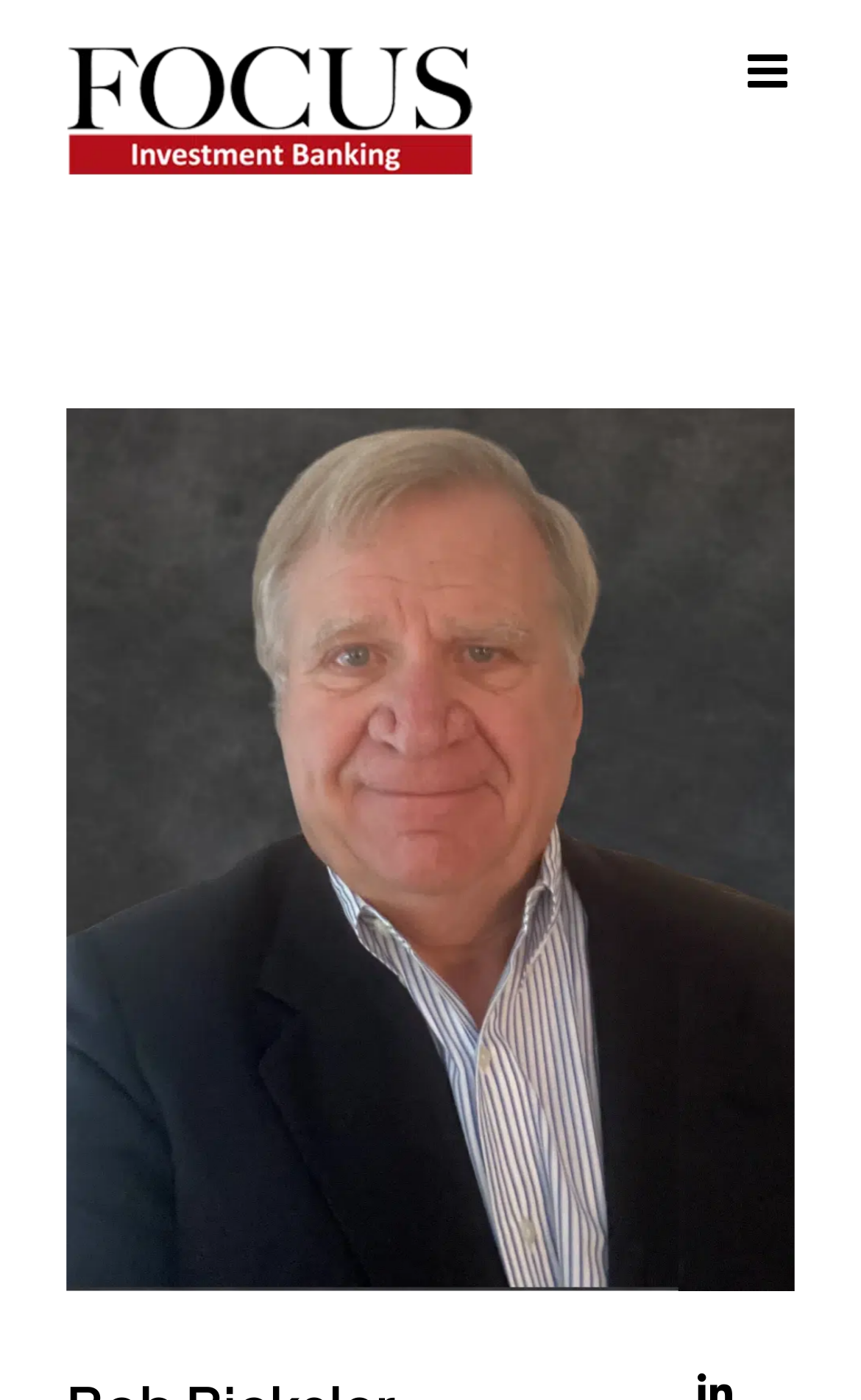Identify the bounding box coordinates for the UI element described by the following text: "aria-label="Toggle mobile menu"". Provide the coordinates as four float numbers between 0 and 1, in the format [left, top, right, bottom].

[0.869, 0.035, 0.923, 0.068]